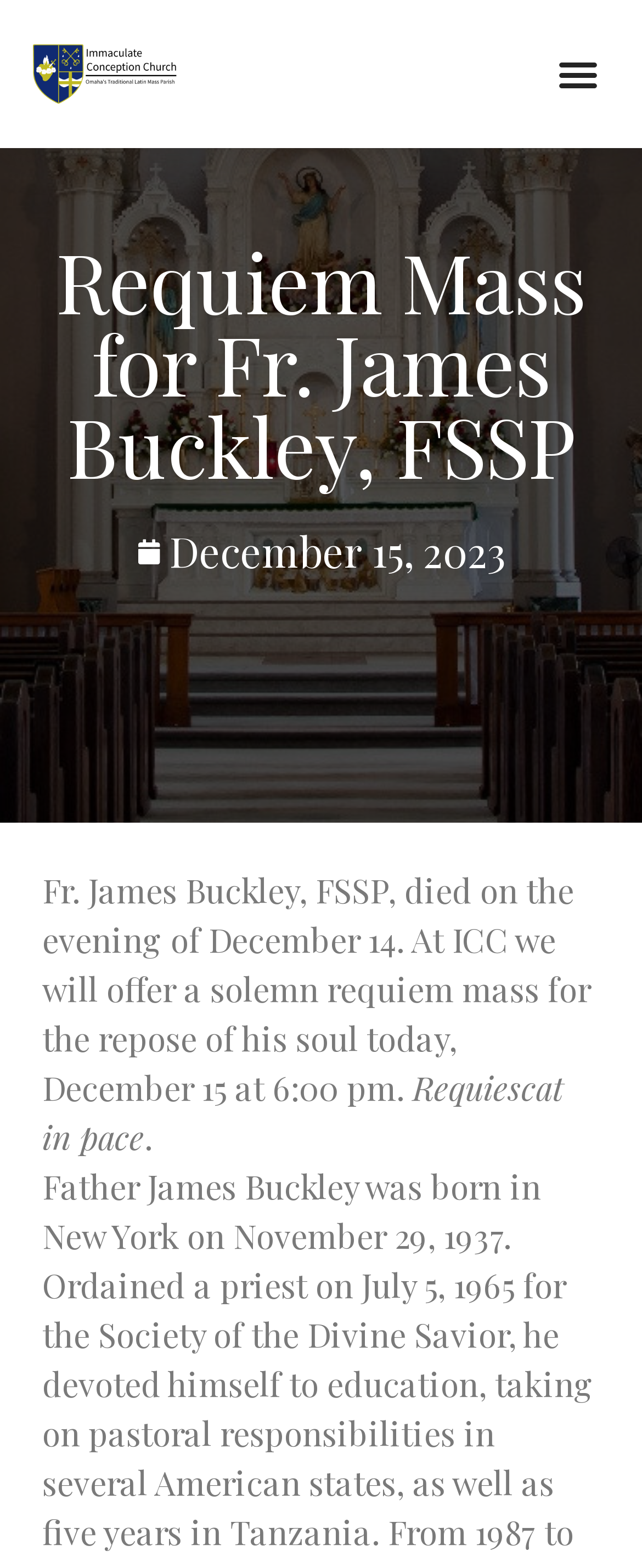Please find the bounding box coordinates of the section that needs to be clicked to achieve this instruction: "Click on Donate Online".

[0.449, 0.875, 0.936, 0.906]